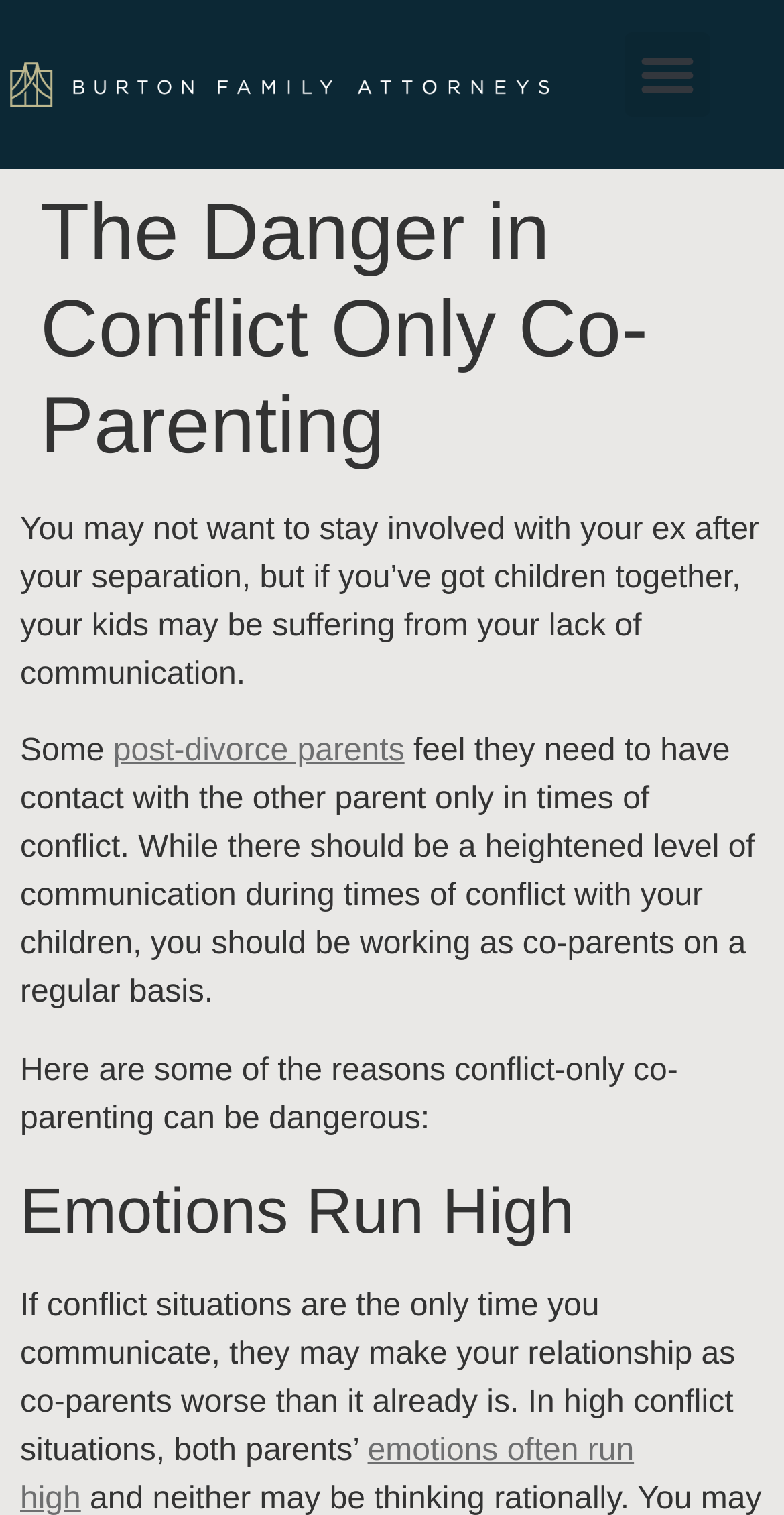What is the relationship status of the parents?
Please give a detailed and thorough answer to the question, covering all relevant points.

The webpage mentions 'post-divorce parents' and 'your separation', which implies that the parents are separated or divorced.